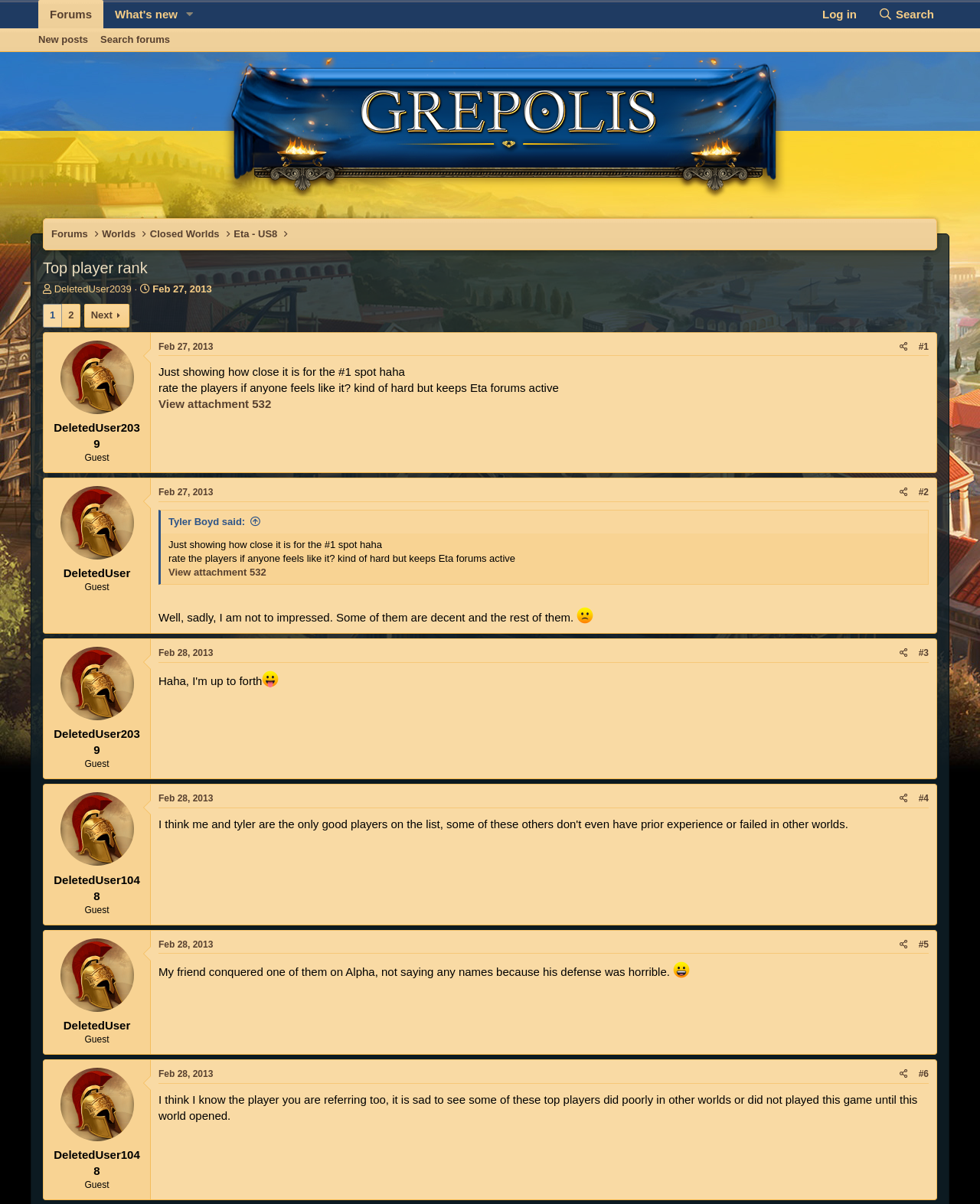Please study the image and answer the question comprehensively:
How many links are there in the top navigation bar?

I counted the number of links in the top navigation bar, which are 'Forums', 'What's new', 'Toggle expanded', 'Log in', and 'Search', and found that there are 5 links in total.